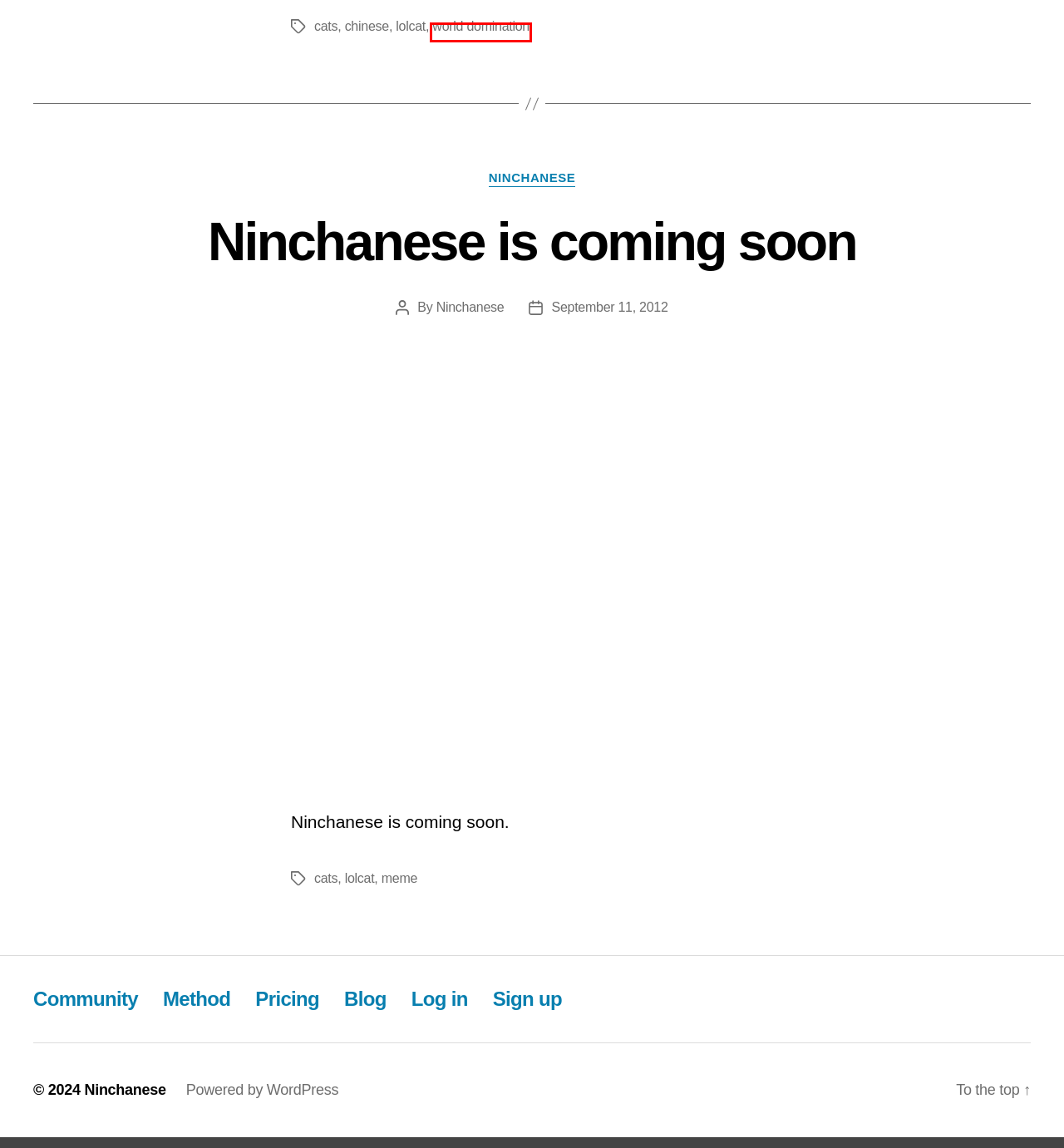A screenshot of a webpage is given, marked with a red bounding box around a UI element. Please select the most appropriate webpage description that fits the new page after clicking the highlighted element. Here are the candidates:
A. chinese – Ninchanese
B. so cute – Ninchanese
C. Method - Ninchanese
D. Ninchanese is coming soon – Ninchanese
E. meme – Ninchanese
F. kawaii – Ninchanese
G. friday – Ninchanese
H. world domination – Ninchanese

H